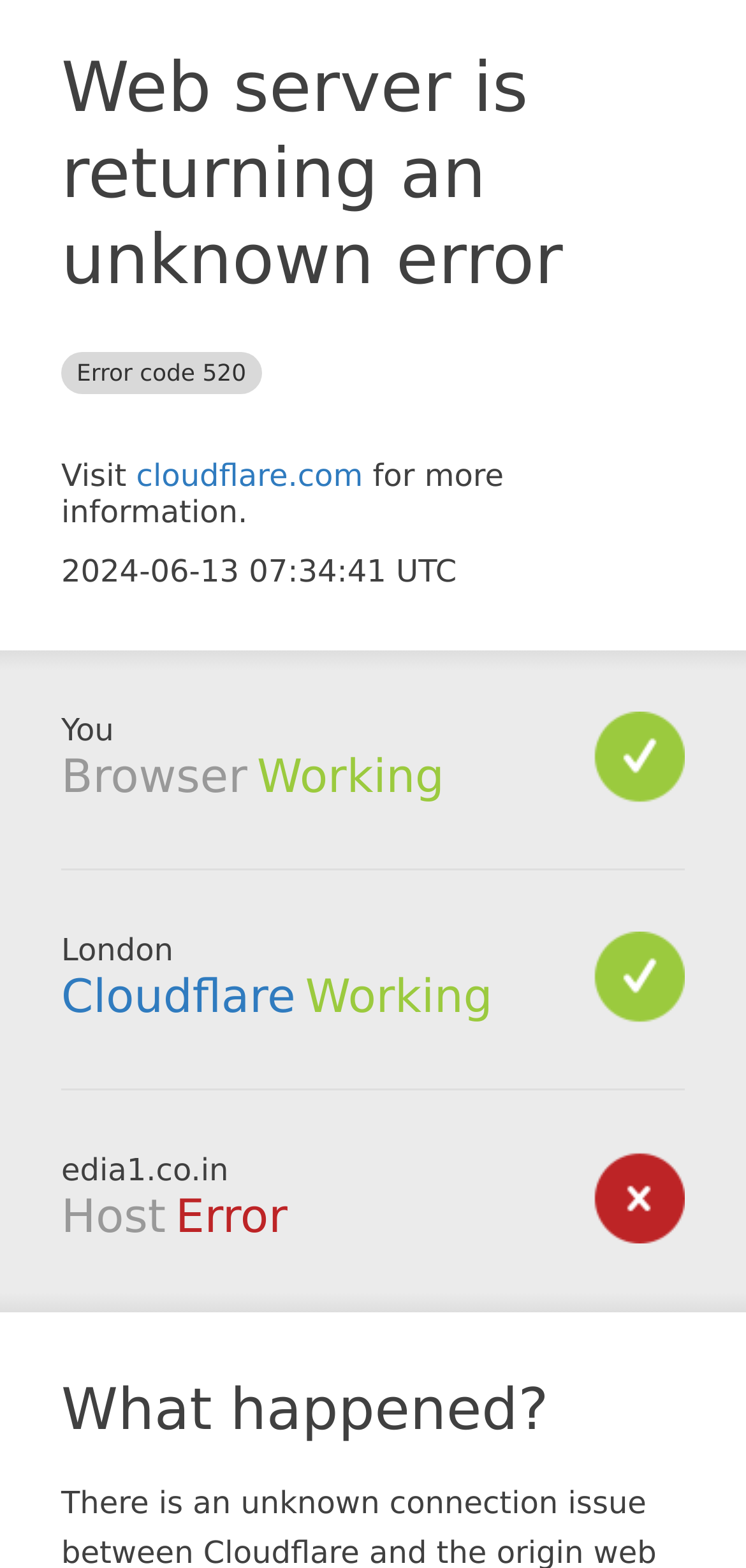Identify the headline of the webpage and generate its text content.

Web server is returning an unknown error Error code 520